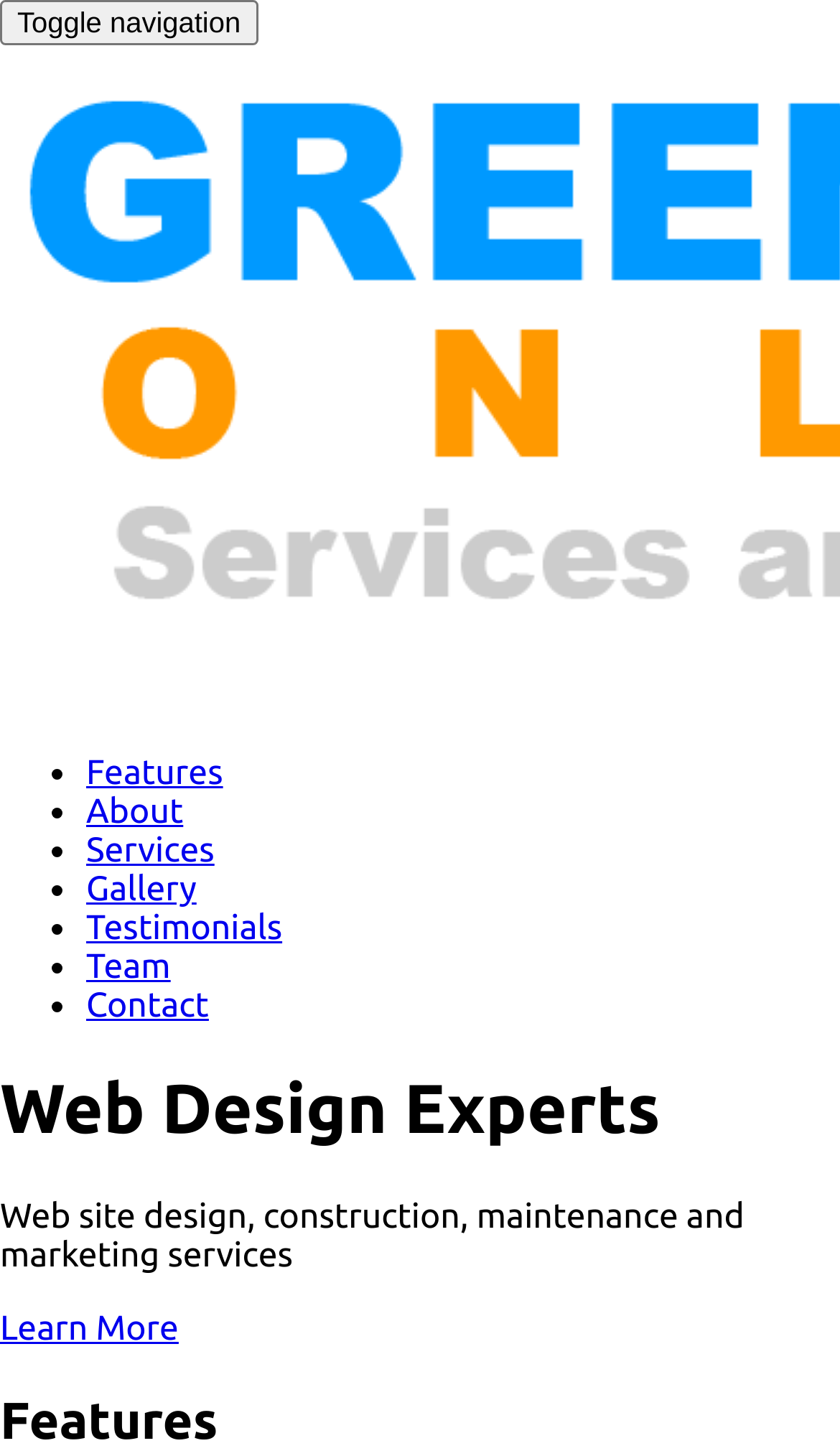What is the main service offered by Greenwood Online Services & Consulting?
Please look at the screenshot and answer in one word or a short phrase.

Web design